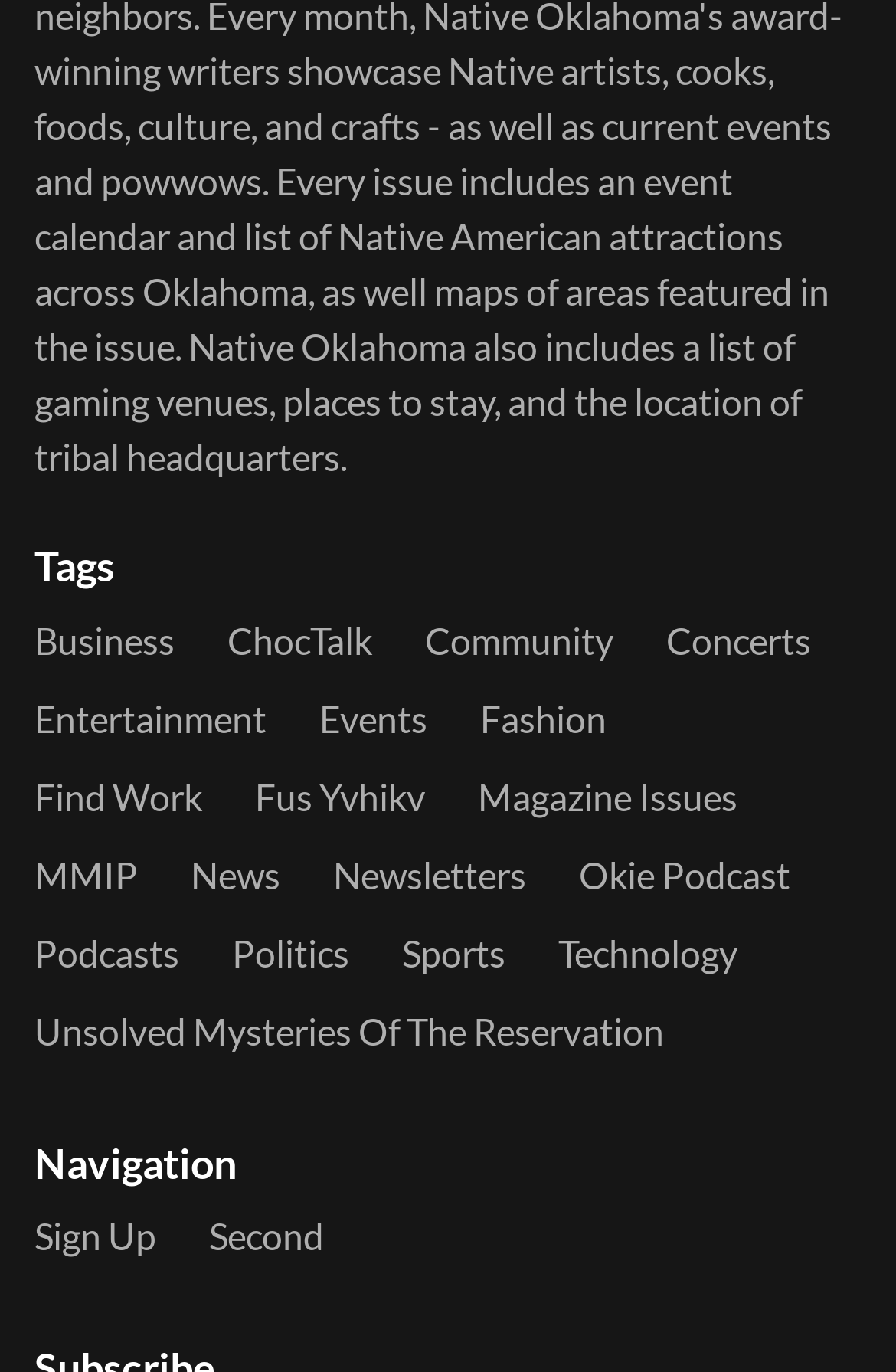Bounding box coordinates must be specified in the format (top-left x, top-left y, bottom-right x, bottom-right y). All values should be floating point numbers between 0 and 1. What are the bounding box coordinates of the UI element described as: Magazine Issues

[0.533, 0.561, 0.823, 0.601]